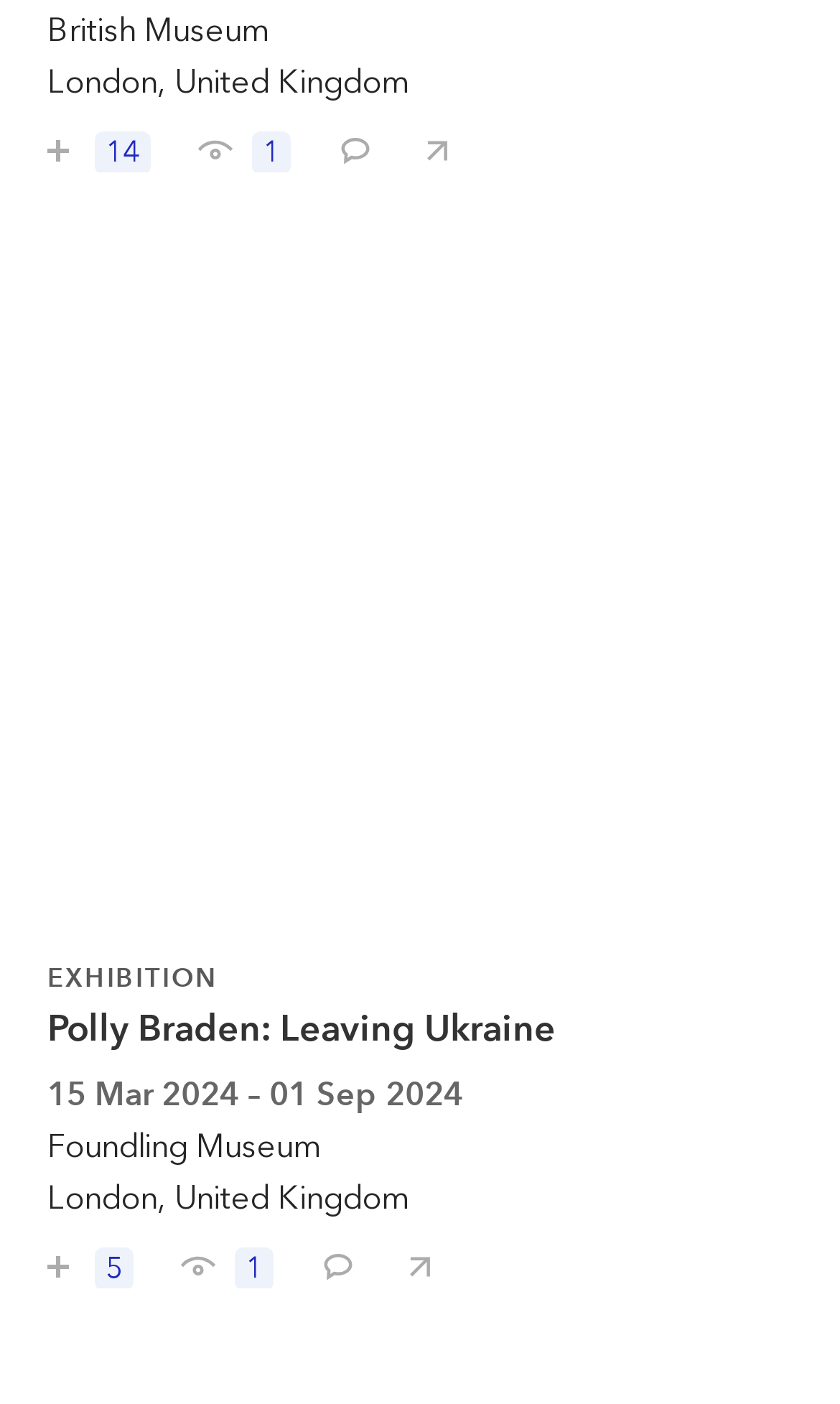Please locate the bounding box coordinates of the element's region that needs to be clicked to follow the instruction: "Save Michelangelo: the last decades". The bounding box coordinates should be provided as four float numbers between 0 and 1, i.e., [left, top, right, bottom].

[0.018, 0.077, 0.205, 0.123]